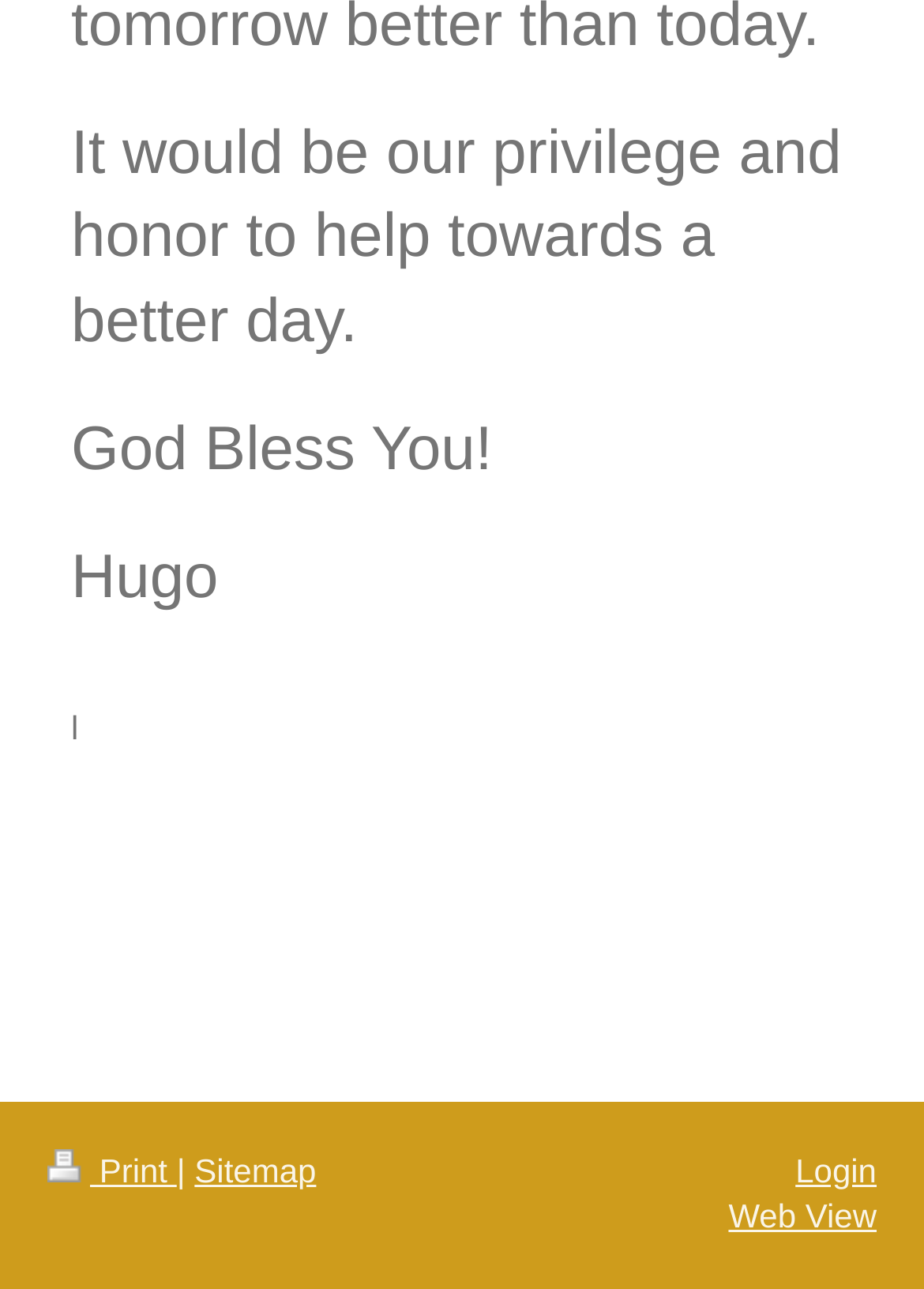How many links are at the bottom of the webpage?
Please provide a single word or phrase as your answer based on the screenshot.

4